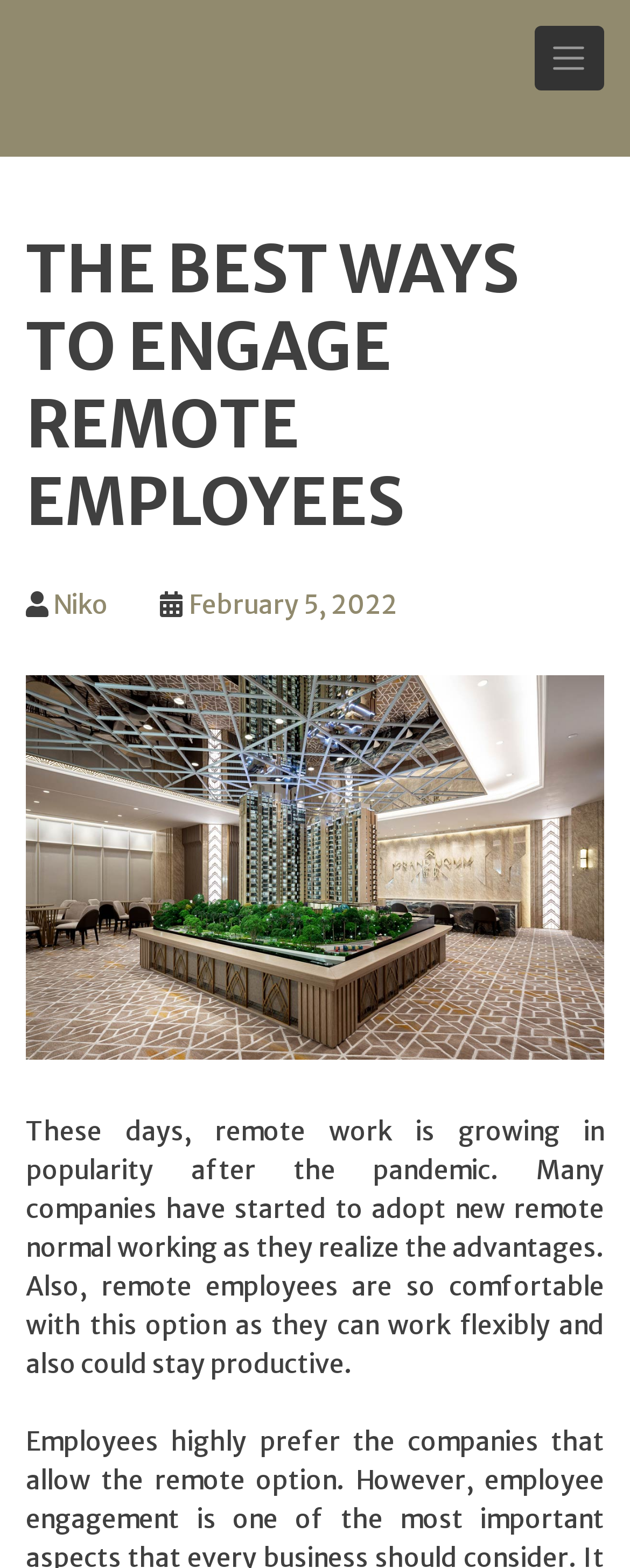Identify the main heading of the webpage and provide its text content.

THE BEST WAYS TO ENGAGE REMOTE EMPLOYEES